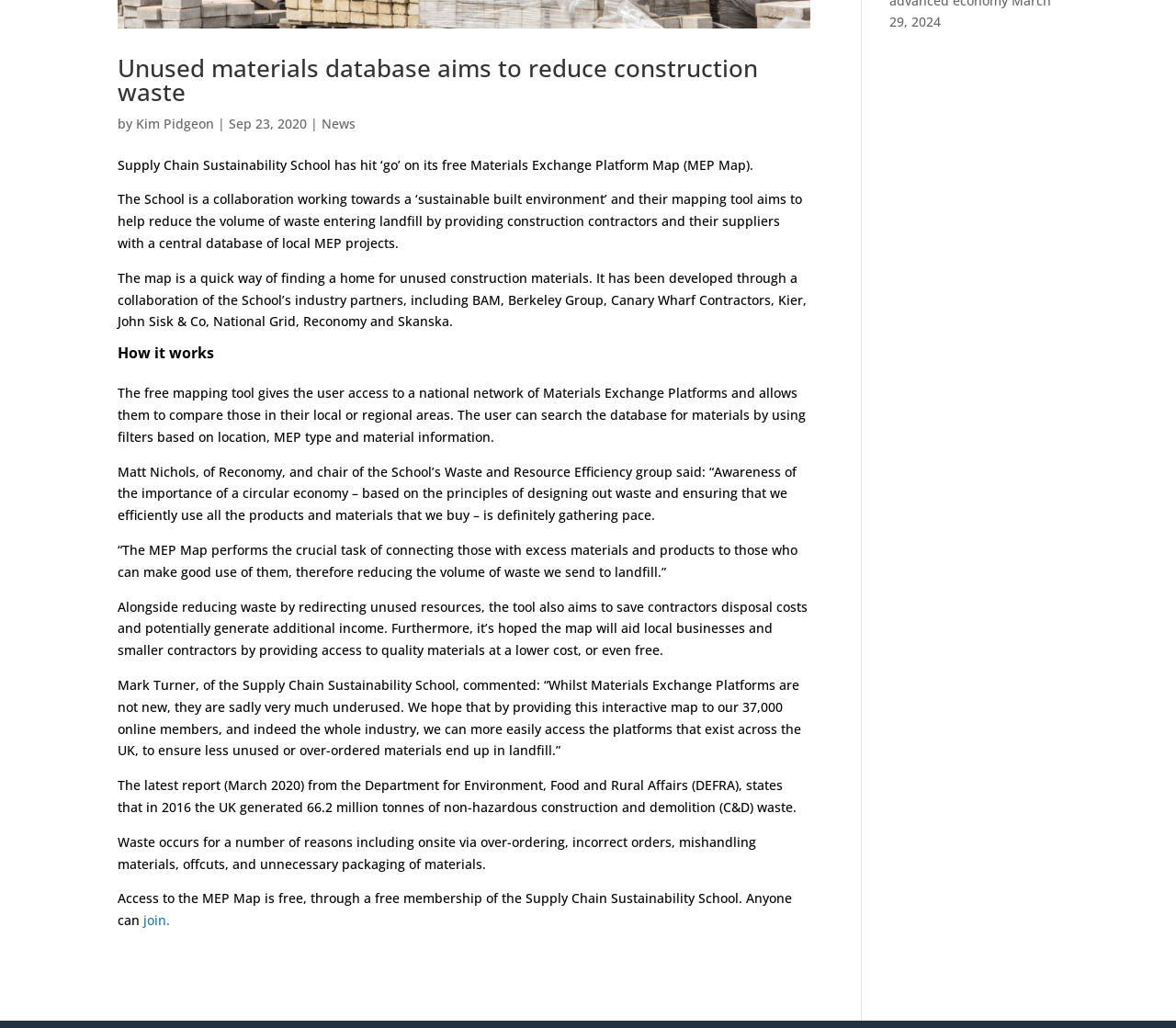Refer to the element description aria-label="Advertisement" name="aswift_1" title="Advertisement" and identify the corresponding bounding box in the screenshot. Format the coordinates as (top-left x, top-left y, bottom-right x, bottom-right y) with values in the range of 0 to 1.

None